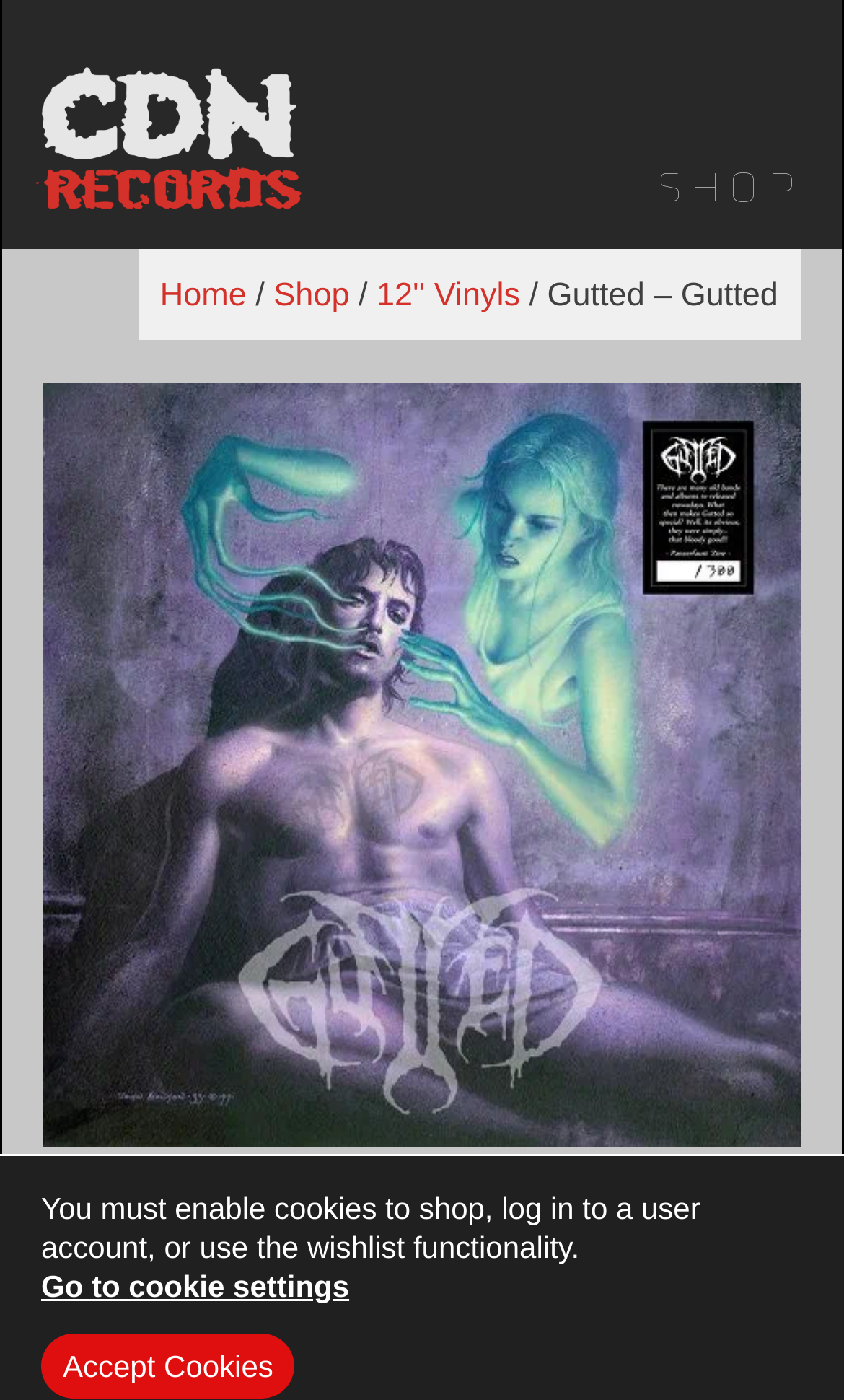What is the name of the product?
Using the information from the image, answer the question thoroughly.

The name of the product can be found in the breadcrumbs navigation section, where it is listed as 'Gutted – Gutted'.